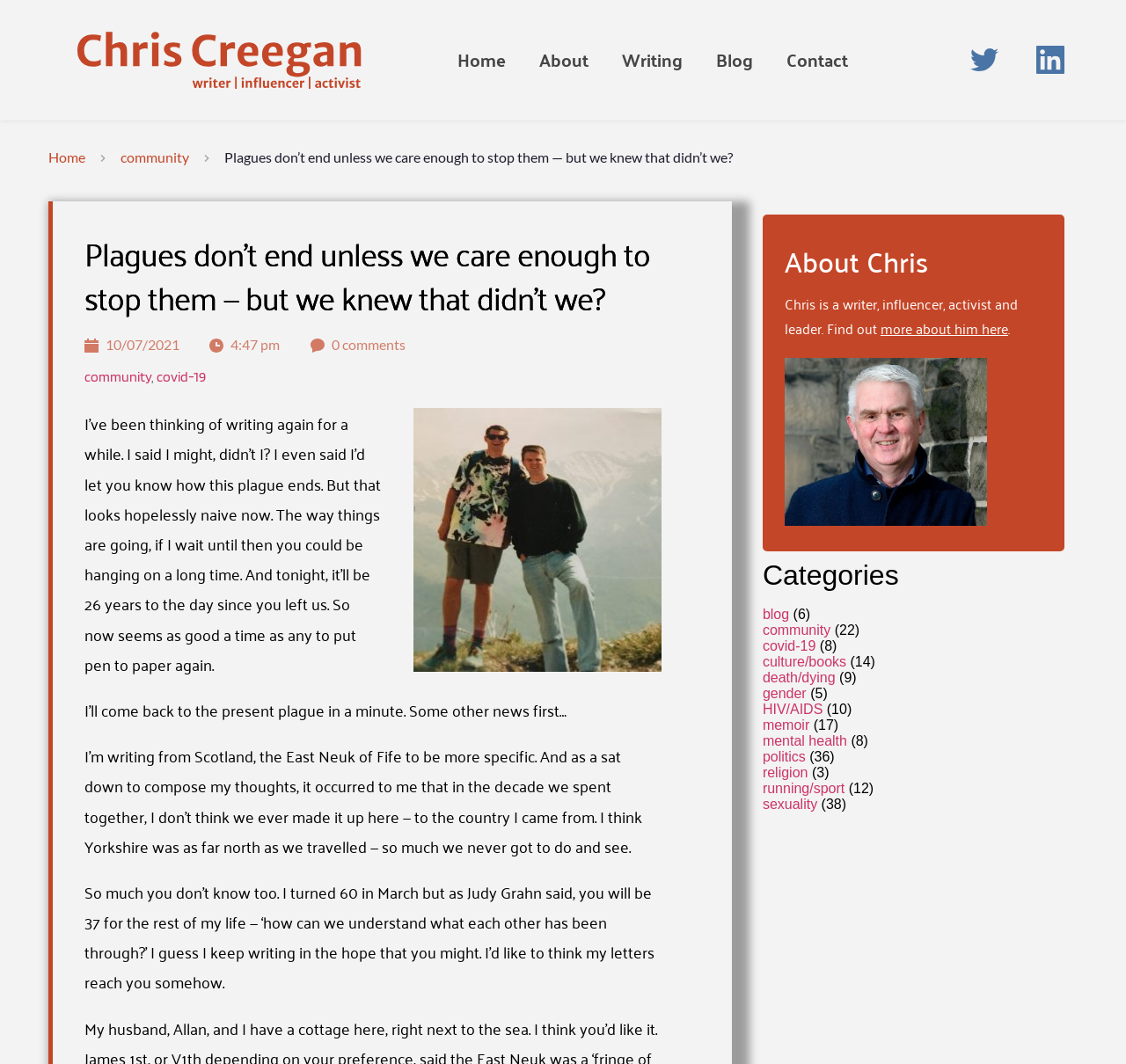Locate the bounding box coordinates of the segment that needs to be clicked to meet this instruction: "Visit the SOLS Health website".

None